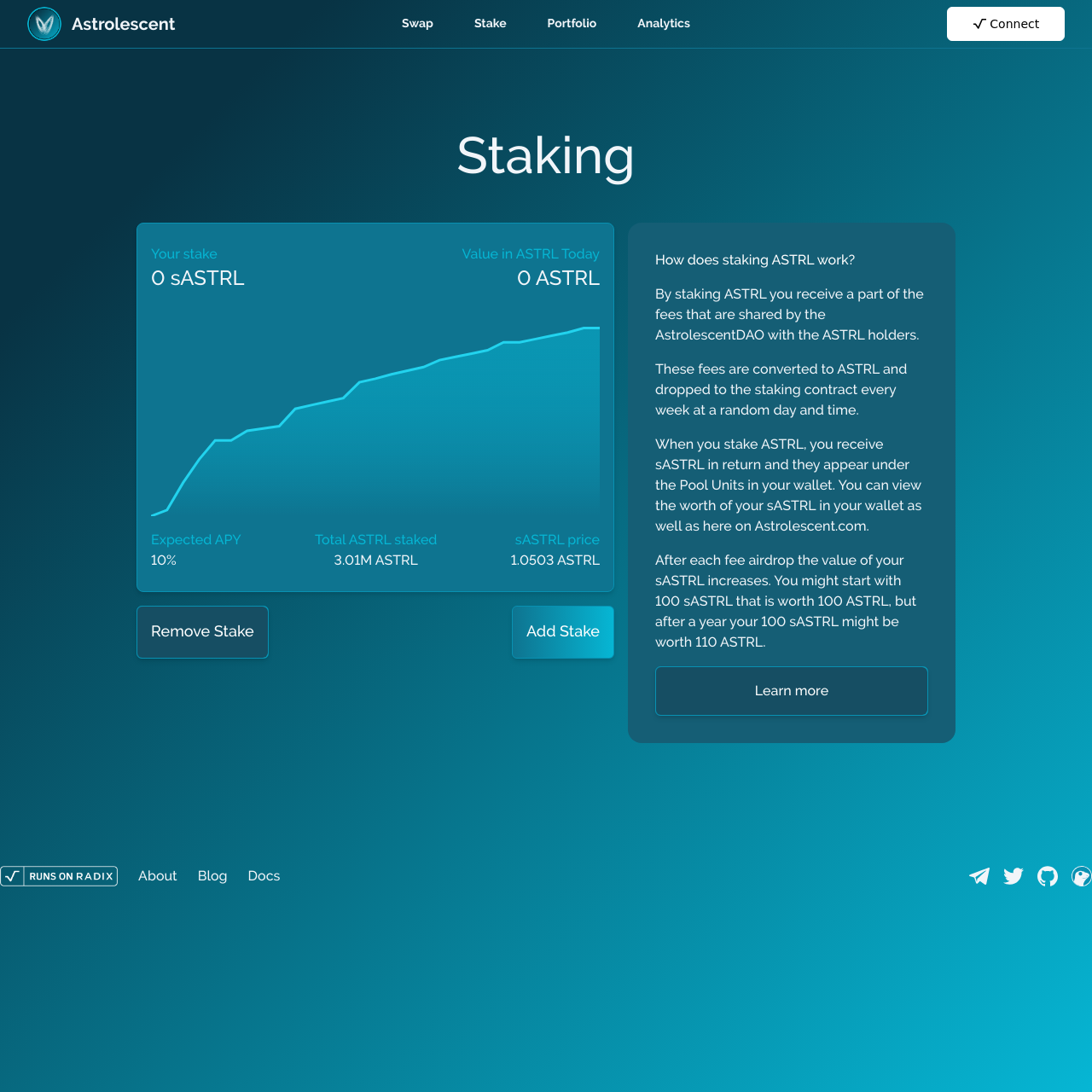What is the expected APY?
Please craft a detailed and exhaustive response to the question.

The expected APY is displayed on the webpage under the 'Staking' section, where it shows 'Expected APY' with a value of '10%'.